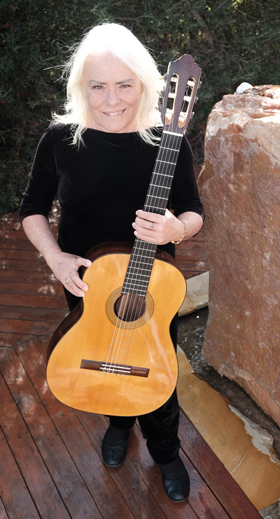Provide an in-depth description of the image.

The image features Jane Darcey, a classical guitarist, holding her guitar with a serene expression. Dressed in a black top, she stands confidently on a wooden deck, surrounded by natural stone elements, which provide a warm and earthy backdrop. Jane has striking light-colored hair that cascades down her shoulders, contrasting with her outfit. The classical guitar, characterized by its prominent body and intricate design, is positioned prominently in her hands, highlighting her passion for music. This portrait captures not only Jane's artistic identity but also her deep connection to the classical guitar, a craft she has dedicated herself to since 1969.